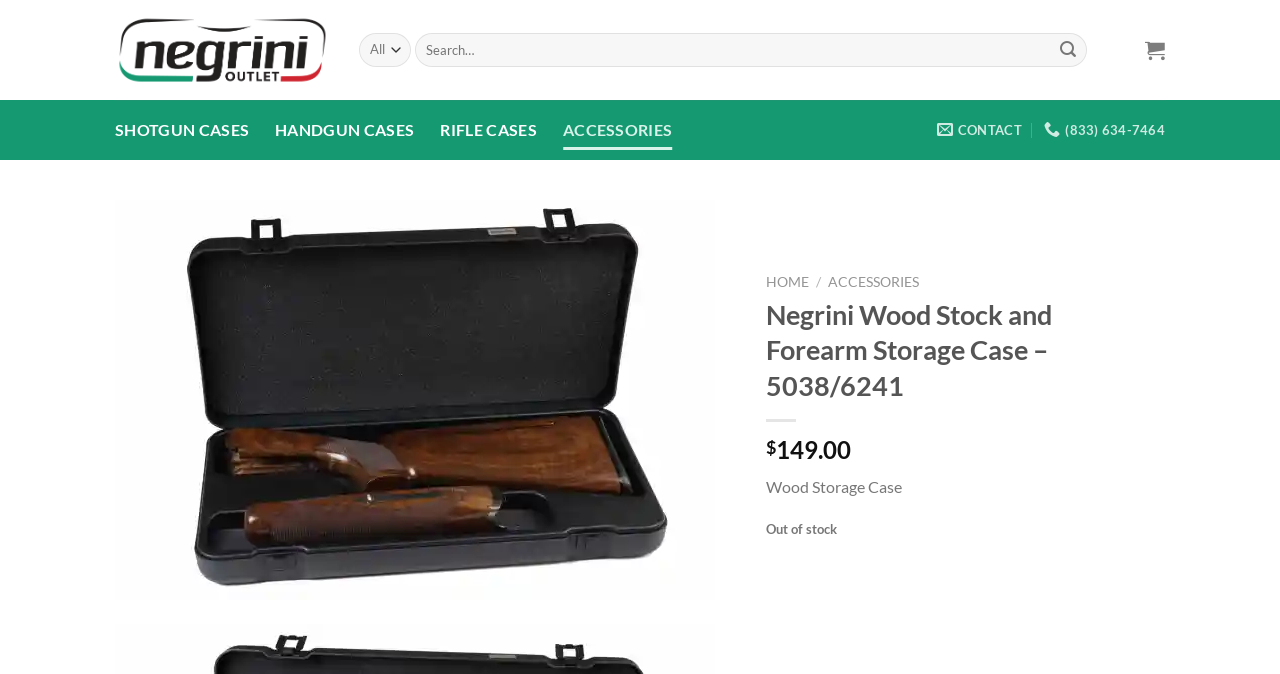Find the bounding box coordinates of the element I should click to carry out the following instruction: "Go to shotgun cases".

[0.09, 0.163, 0.195, 0.223]